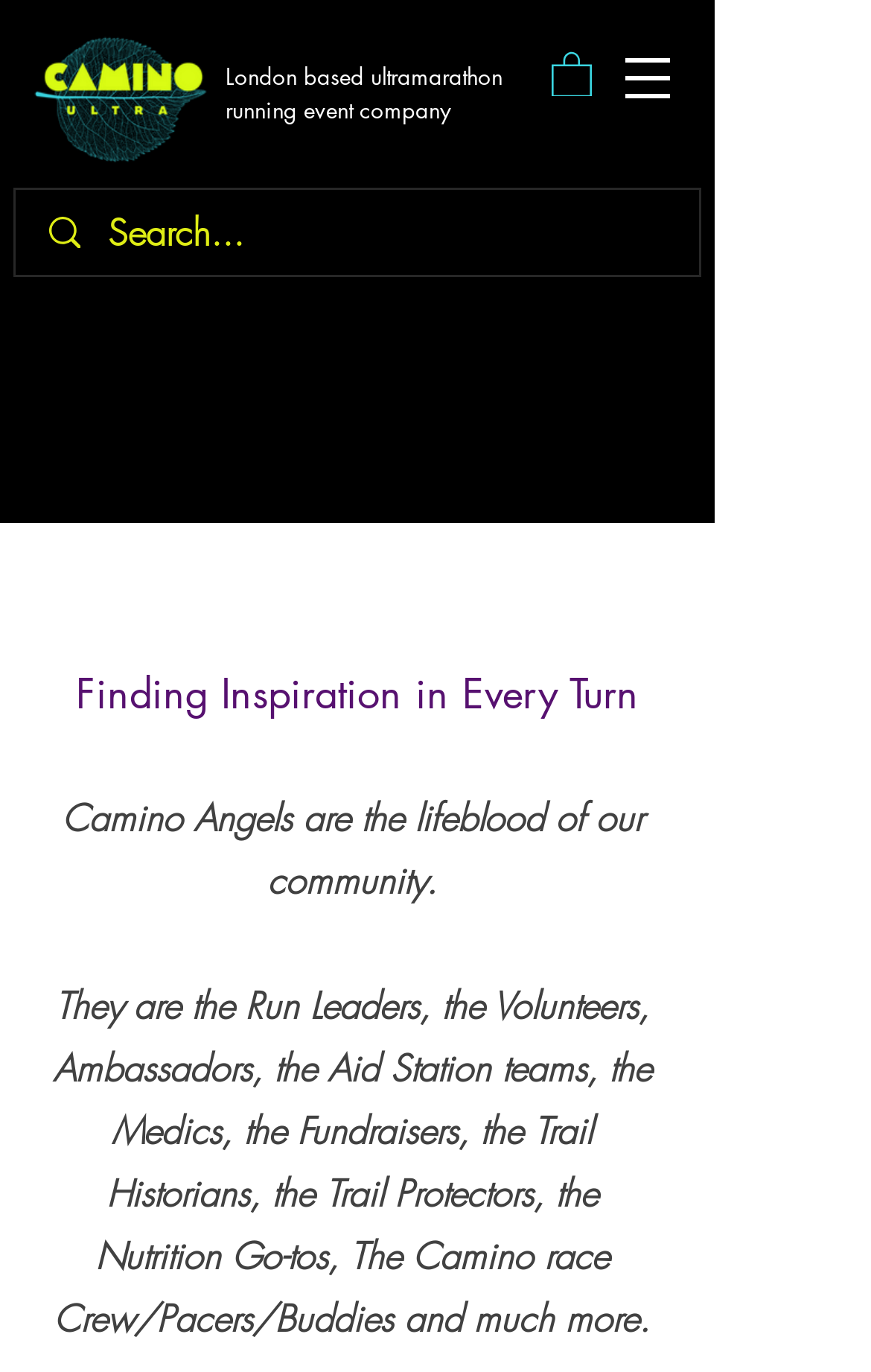What role do Camino Angels play in the community?
Please answer the question with as much detail as possible using the screenshot.

According to the webpage, Camino Angels are described as the 'lifeblood of our community', which suggests that they play a vital and essential role in the community.